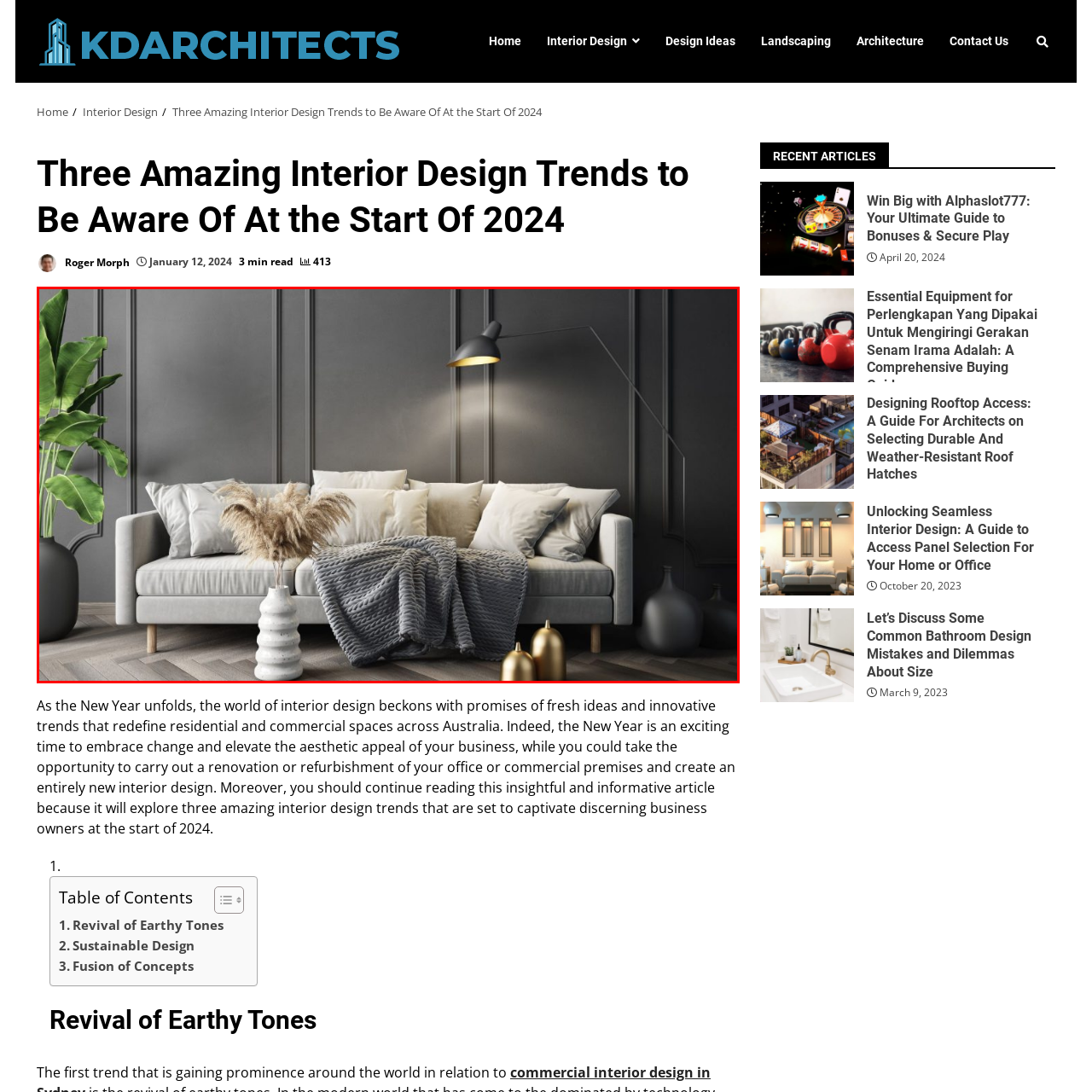Give an elaborate description of the visual elements within the red-outlined box.

This elegant image showcases a modern living room featuring a stylish, light gray sofa adorned with multiple plush cushions in varying shades. The sofa is complemented by a soft, textured blanket draped casually over one arm. To the left, a tall green plant in a sleek black pot adds a touch of freshness and color against the backdrop of dark, paneled walls. A minimalist lamp with an arched arm casts a warm glow, enhancing the cozy atmosphere. On the floor, the wooden planks exhibit a rich texture, while accessories such as a sculptural white vase and two golden decorative objects on the right side contribute to a sophisticated and inviting aesthetic, perfect for contemporary interior design.